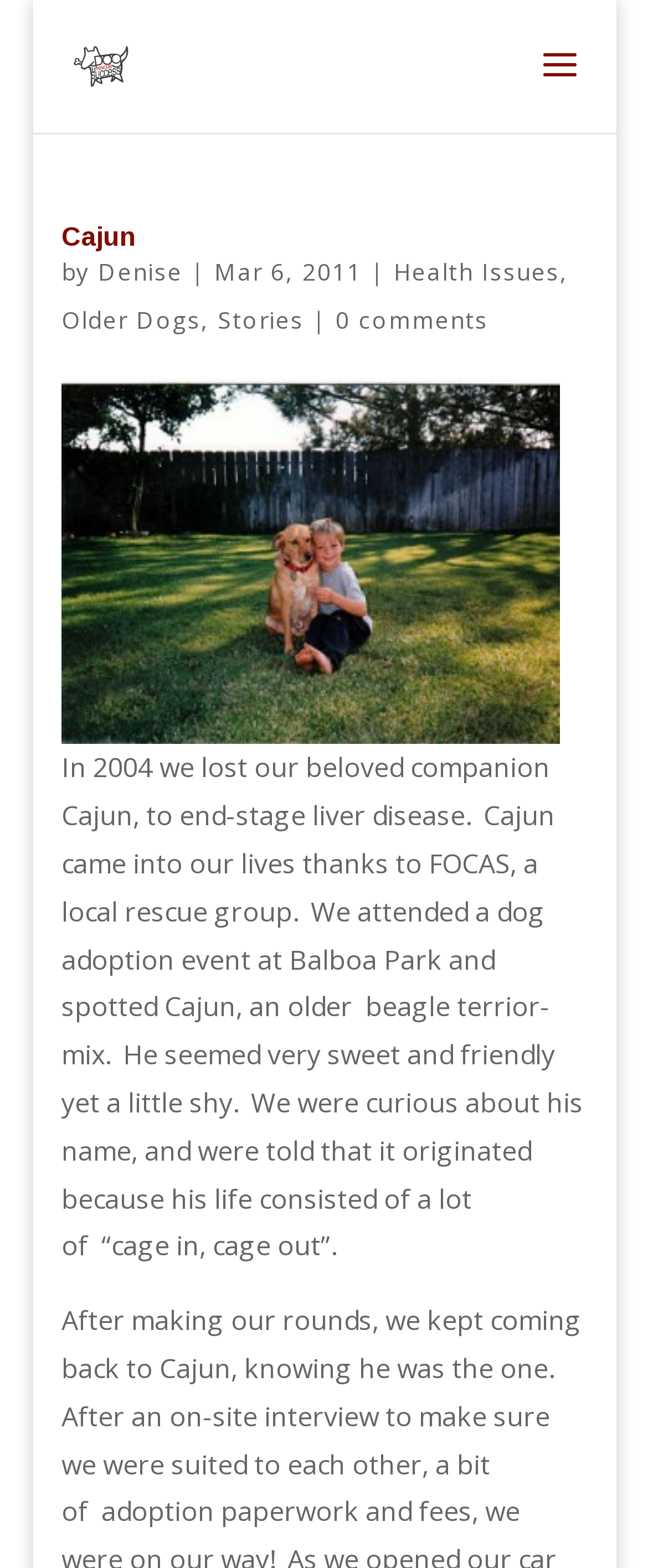What is the name of the rescue group mentioned?
Please answer the question as detailed as possible.

The name of the rescue group mentioned can be found in the text 'Cajun came into our lives thanks to FOCAS, a local rescue group.'